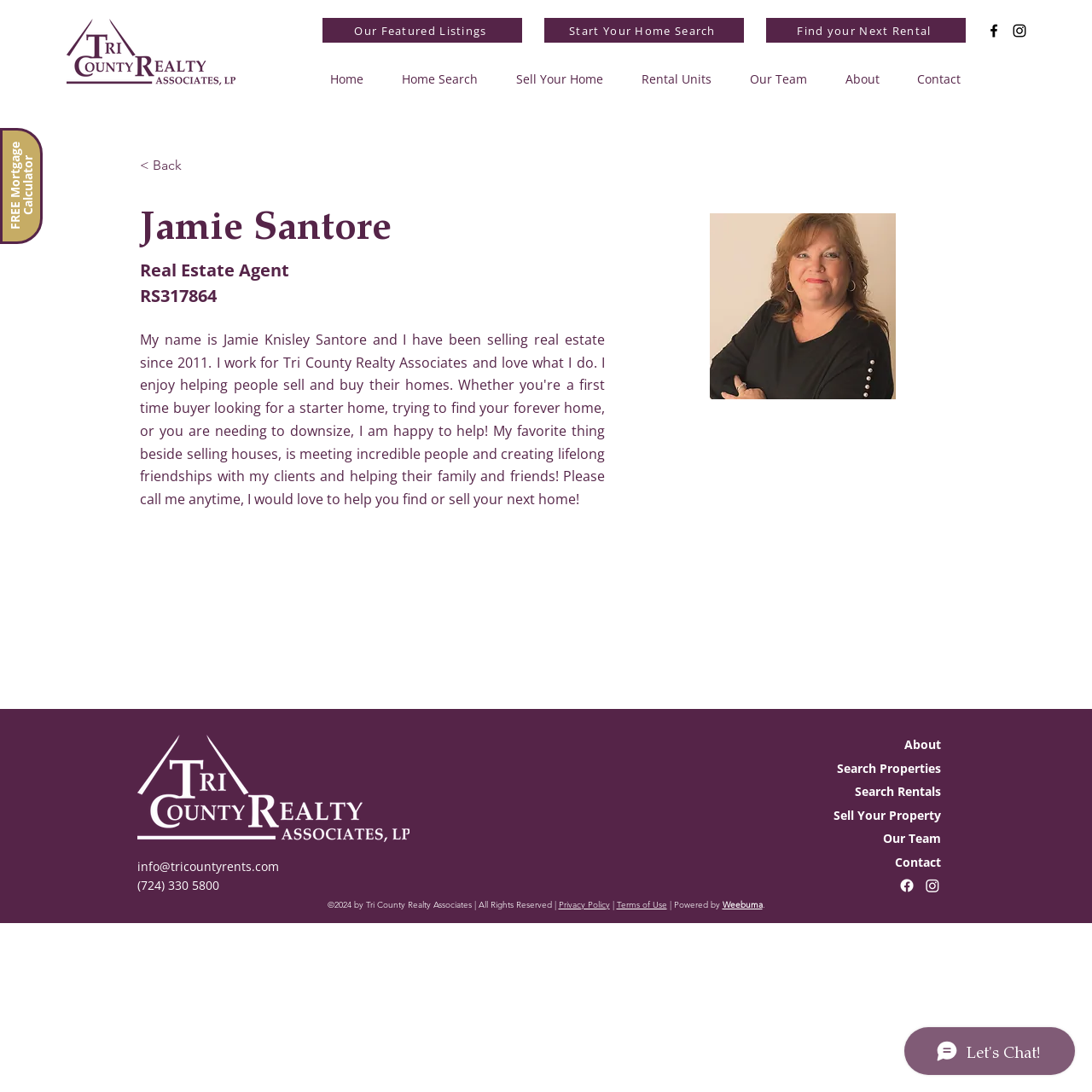What are the social media platforms that Jamie Santore is on?
Provide a detailed answer to the question, using the image to inform your response.

The social media platforms that Jamie Santore is on can be found by looking at the 'Social Bar' section of the webpage. This section contains links to Facebook and Instagram, which are represented by their respective logos.